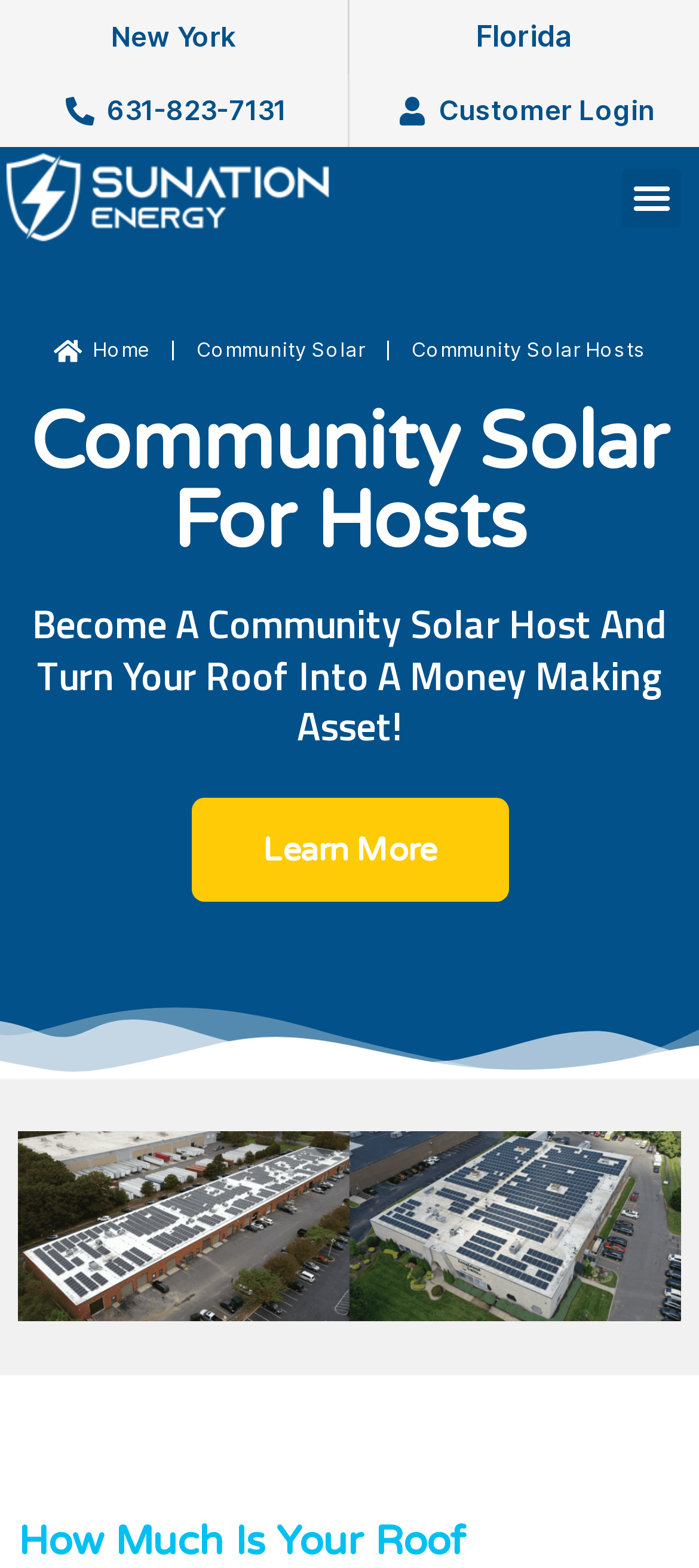Given the element description Richard C Gilbert’s Wednesday Blog, predict the bounding box coordinates for the UI element in the webpage screenshot. The format should be (top-left x, top-left y, bottom-right x, bottom-right y), and the values should be between 0 and 1.

None